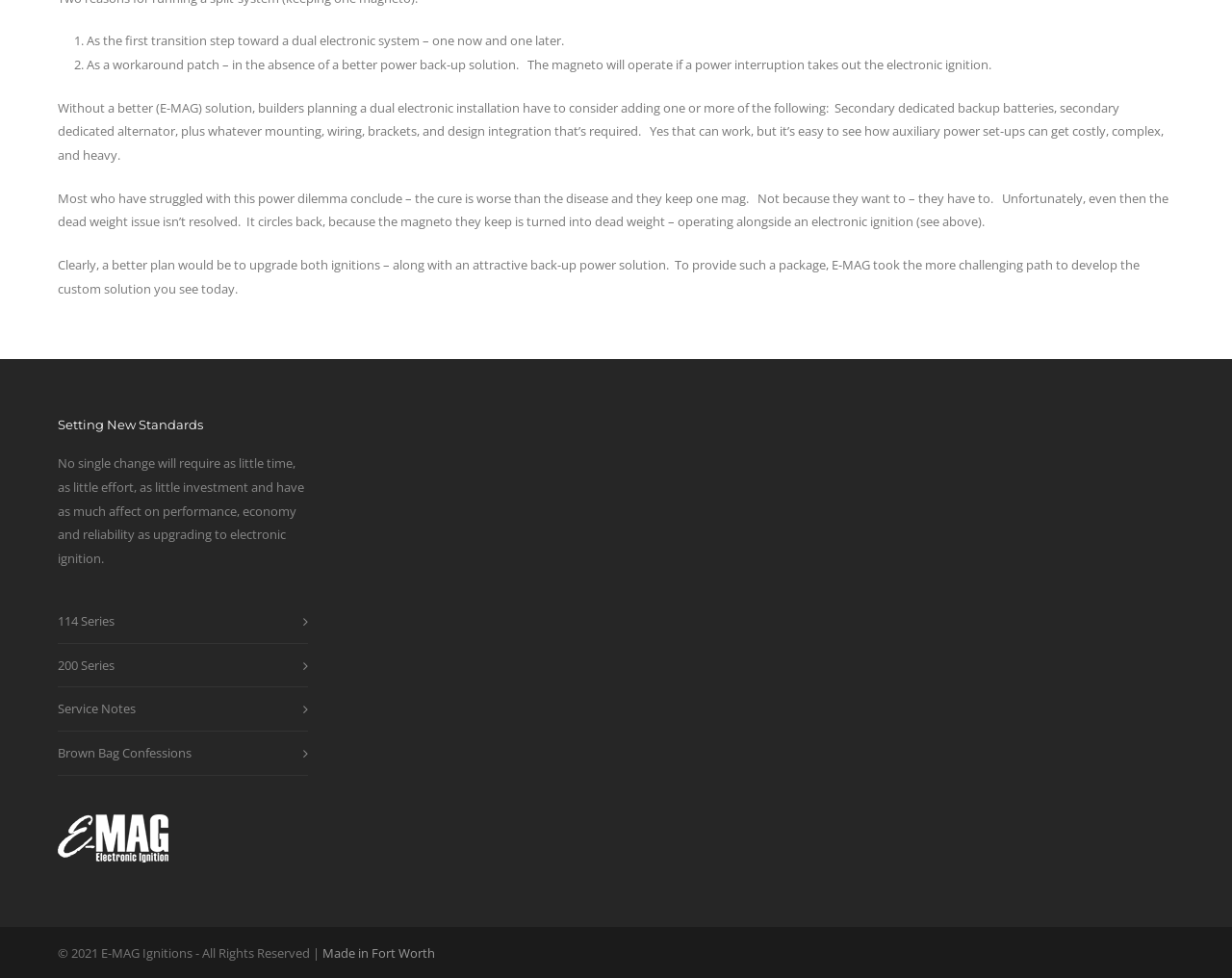What are the benefits of upgrading to electronic ignition? Look at the image and give a one-word or short phrase answer.

Improved performance, economy, and reliability